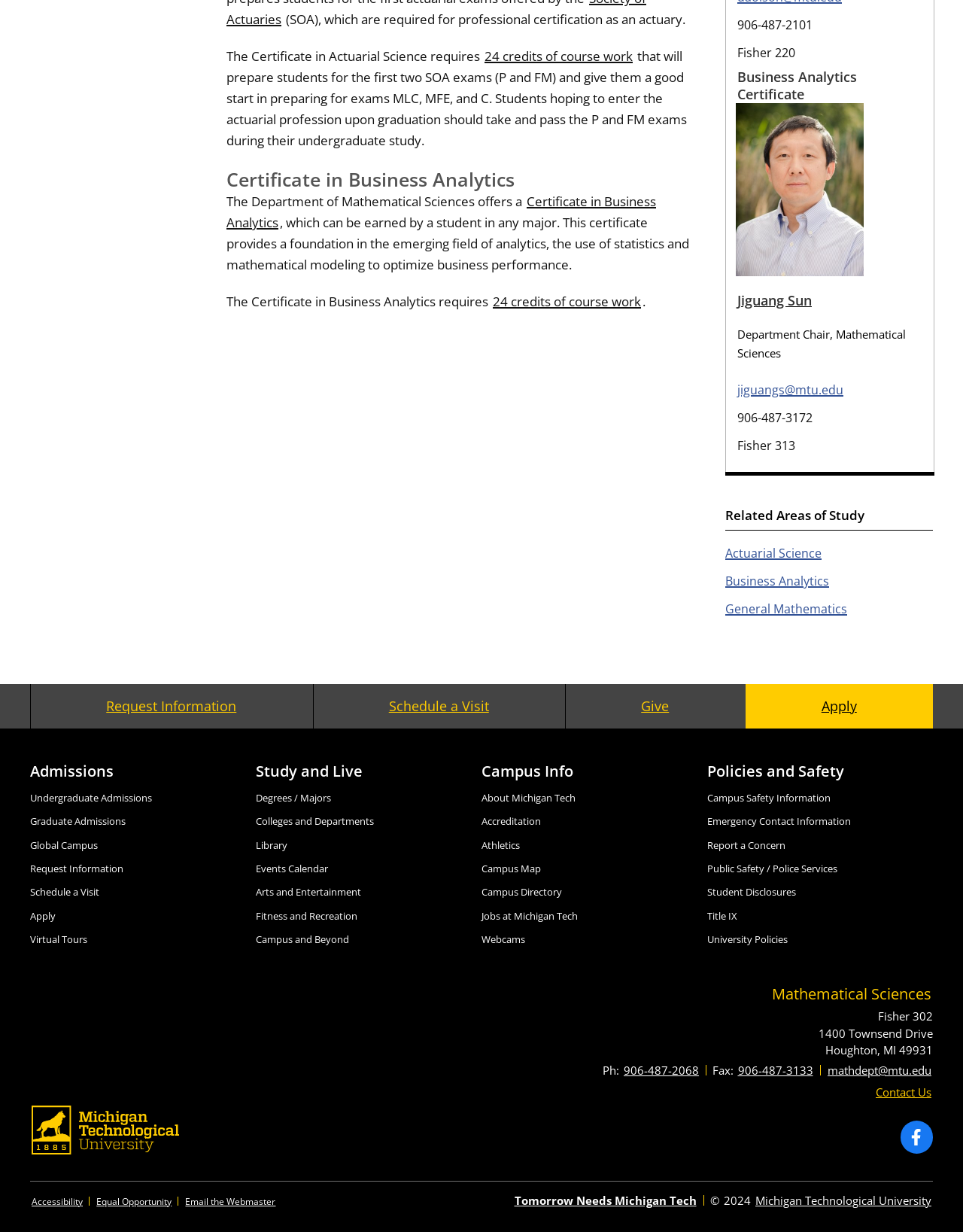Please identify the bounding box coordinates of the element that needs to be clicked to perform the following instruction: "Learn more about the Certificate in Actuarial Science".

[0.235, 0.039, 0.502, 0.053]